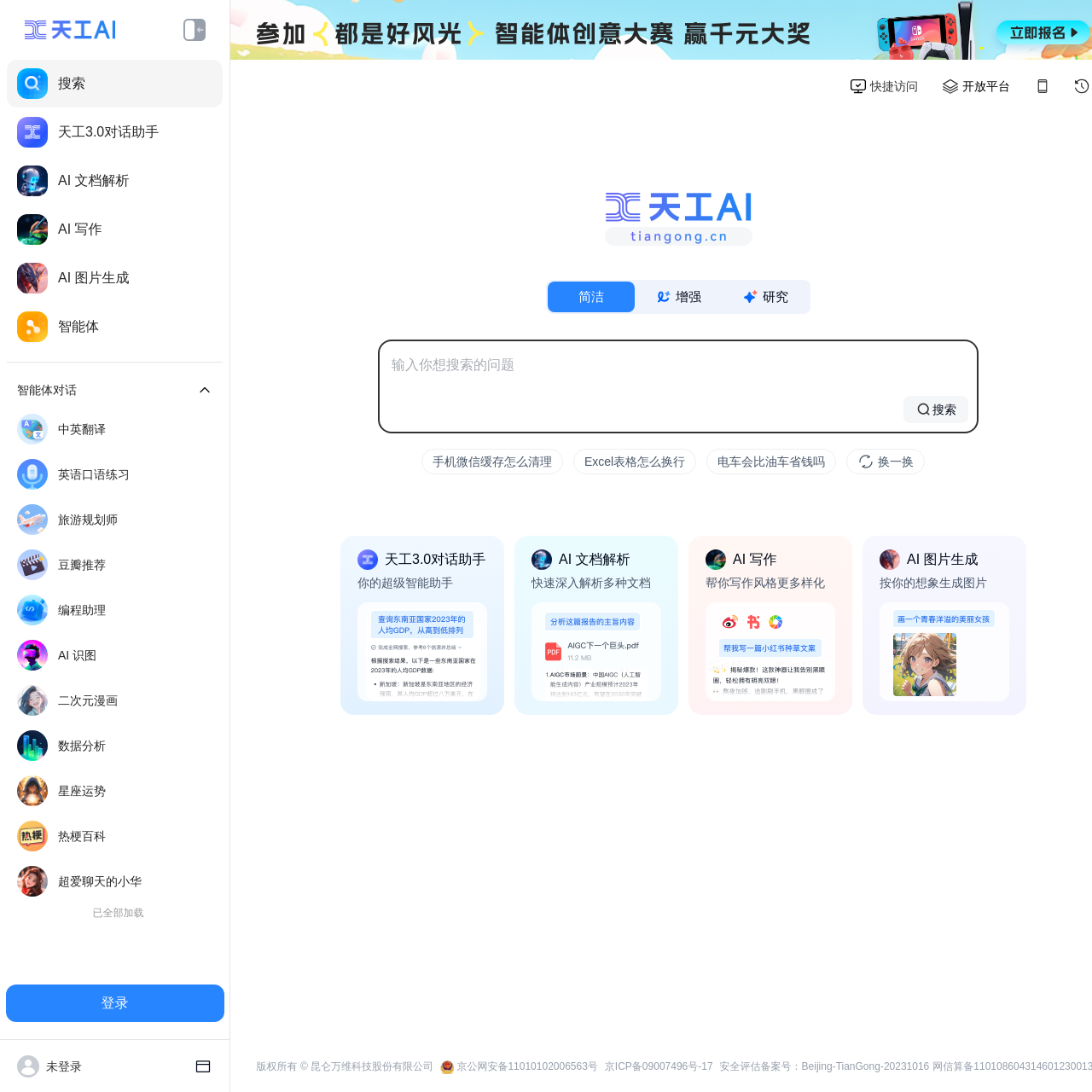Offer a detailed explanation of the webpage layout and contents.

This webpage is about a Chinese AI assistant called "天工" (Tian Gong), which offers various features such as search, chat, writing, and image generation. The page is divided into several sections, with a prominent header section at the top featuring the logo and a search bar.

Below the header, there are five links to different features of Tian Gong, including search, dialogue assistance, AI document analysis, AI writing, and AI image generation. Each link has an accompanying icon.

To the right of these links, there is a section showcasing various intelligent bodies, including a chatbot, a translator, an English speaking practice tool, a travel planner, and more. These are represented by small icons and brief descriptions.

Further down the page, there is a section with three buttons labeled "简洁" (Simple), "增强" (Enhanced), and "研究" (Research). Below these buttons, there is a search bar with a prompt to input a question or topic.

The page also features a section with three example questions, including "How to clear WeChat cache on mobile?", "How to insert a line break in an Excel table?", and "Is an electric car more cost-effective than a gasoline car?". There is also a "换一换" (Change) button next to these examples.

Additionally, the page has a section highlighting the features of Tian Gong 3.0, including AI document analysis, AI writing, and AI image generation. Each feature is accompanied by a brief description and an icon.

At the bottom of the page, there is a footer section with copyright information, a link to a security assessment record, and two links to Beijing public network security licenses.